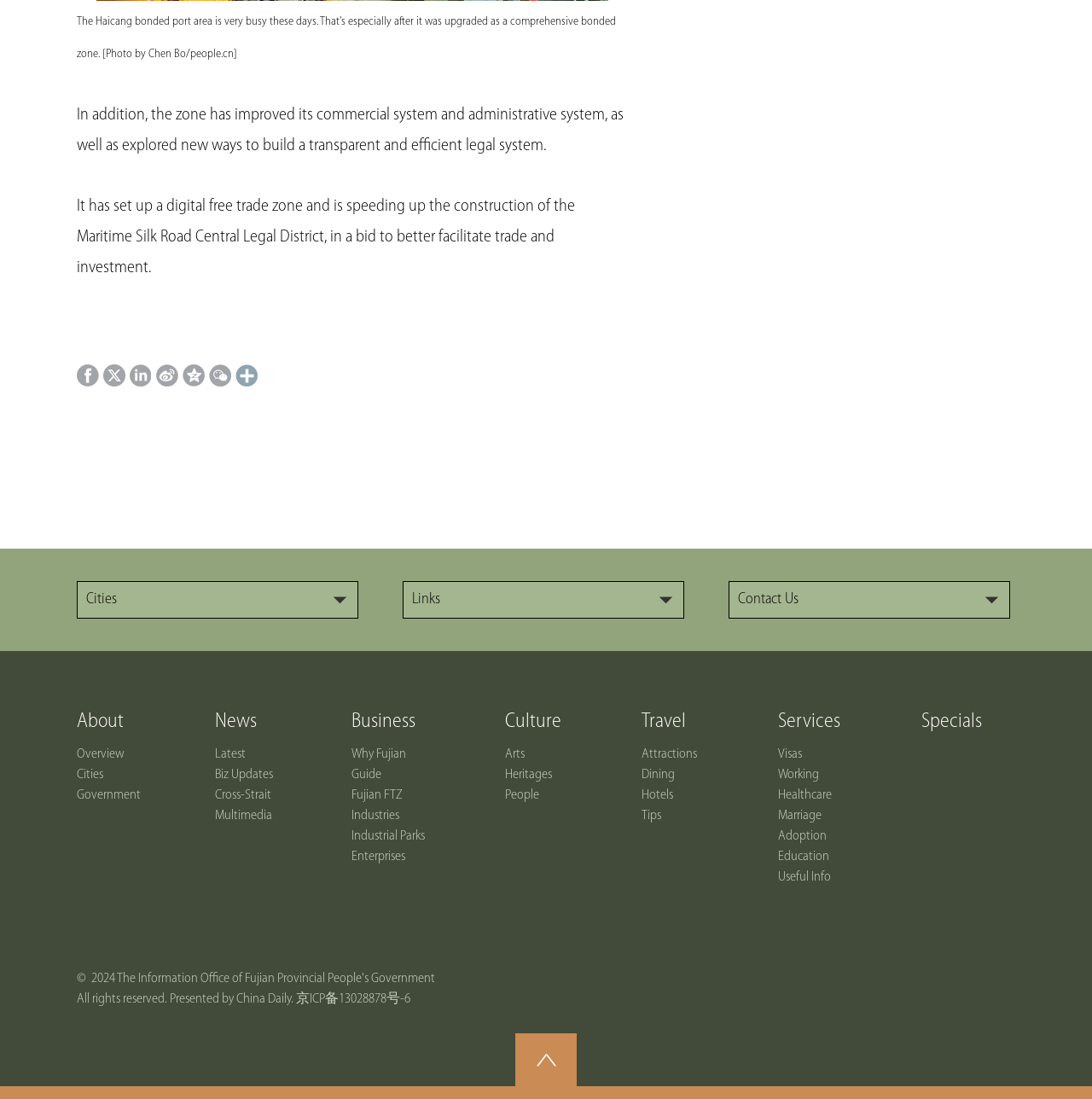Locate the bounding box coordinates of the element you need to click to accomplish the task described by this instruction: "View Latest news".

[0.197, 0.68, 0.225, 0.693]